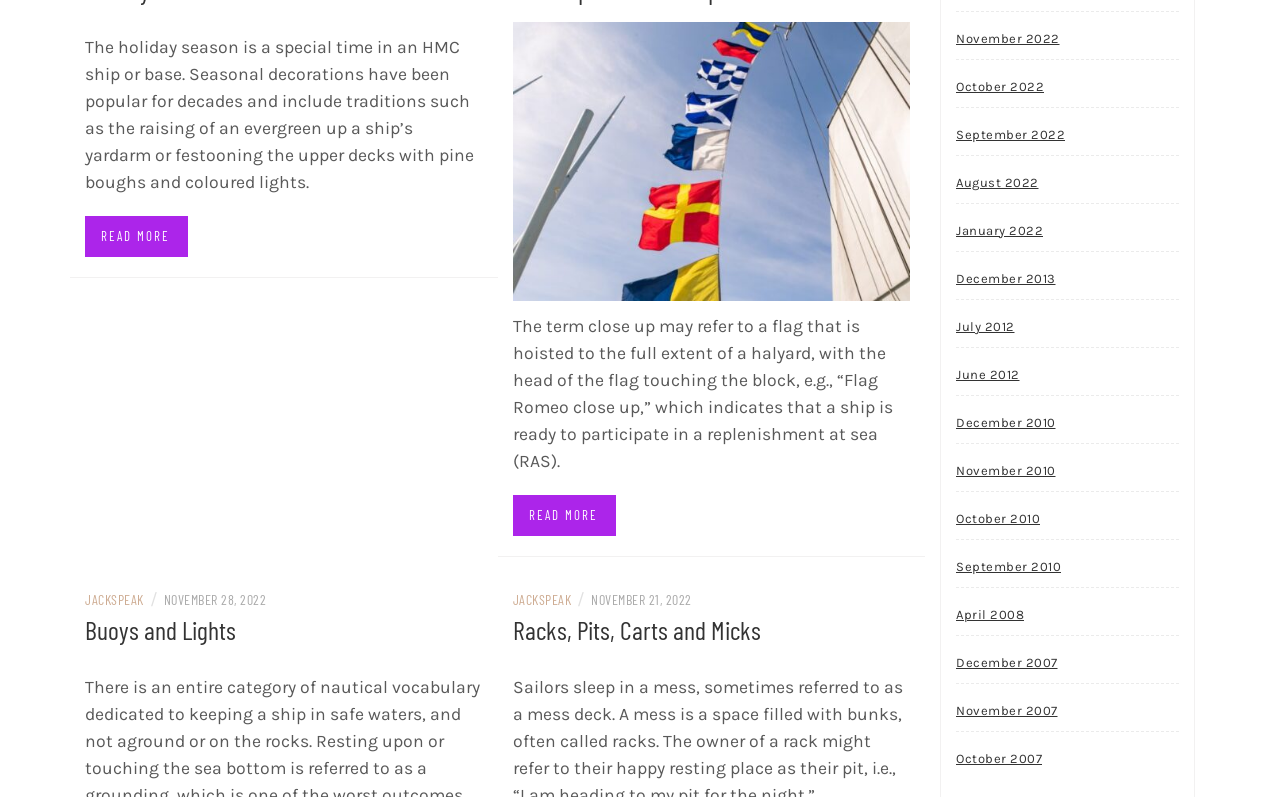Given the element description Racks, Pits, Carts and Micks, specify the bounding box coordinates of the corresponding UI element in the format (top-left x, top-left y, bottom-right x, bottom-right y). All values must be between 0 and 1.

[0.4, 0.771, 0.594, 0.81]